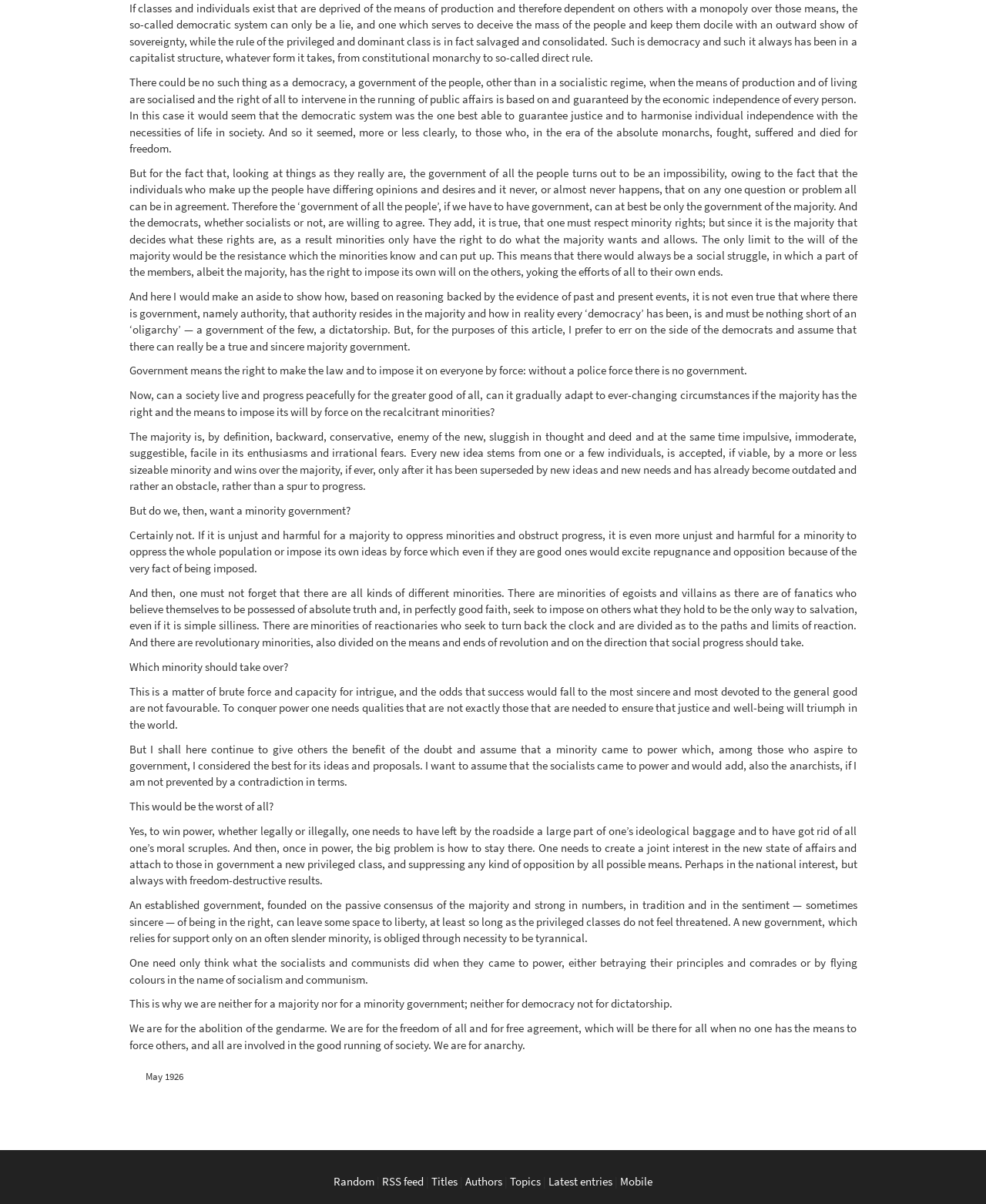Provide the bounding box coordinates for the UI element described in this sentence: "Titles". The coordinates should be four float values between 0 and 1, i.e., [left, top, right, bottom].

[0.438, 0.975, 0.464, 0.988]